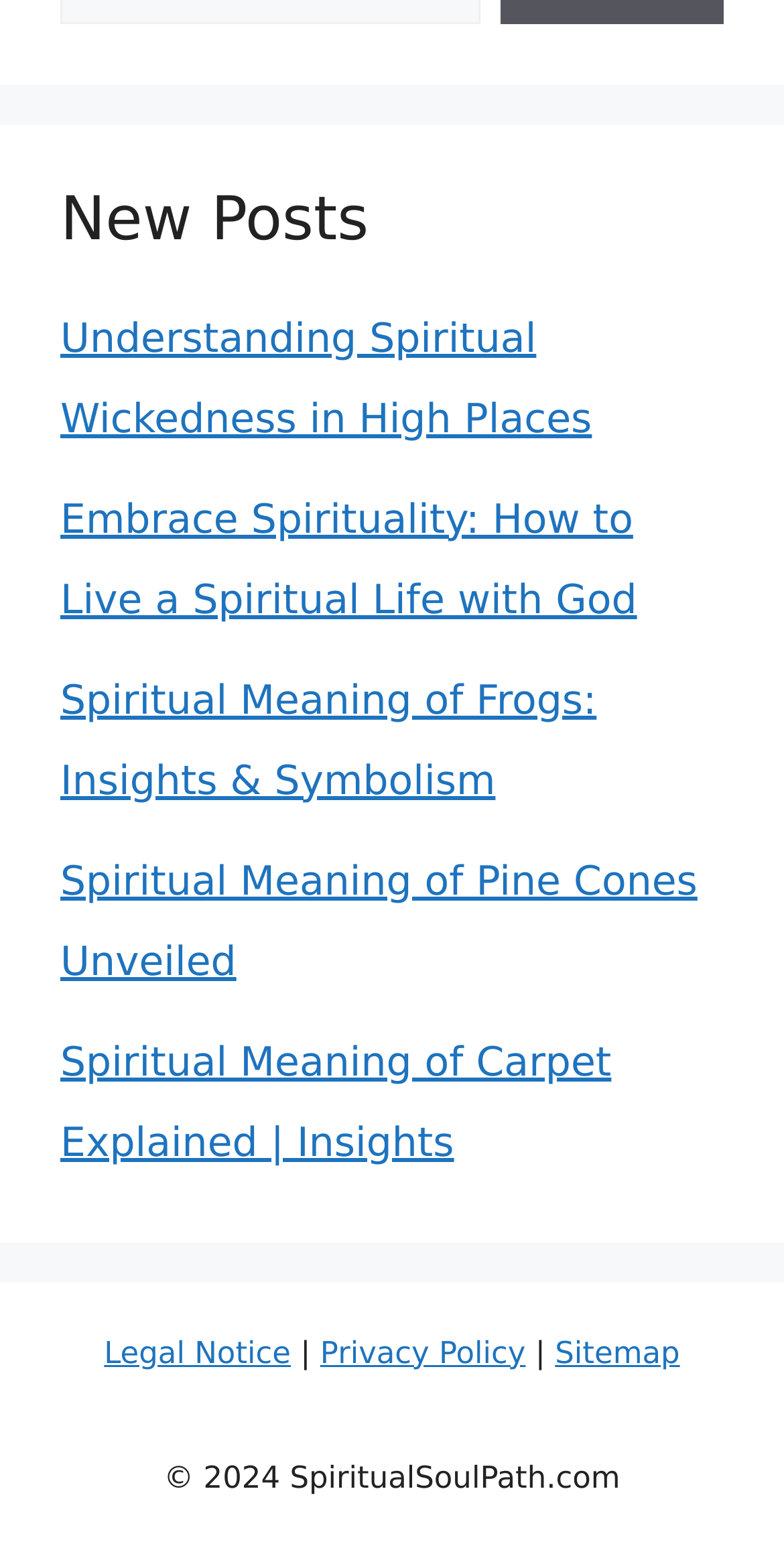Find the bounding box coordinates for the area that must be clicked to perform this action: "View post about Spiritual Wickedness in High Places".

[0.077, 0.202, 0.755, 0.285]